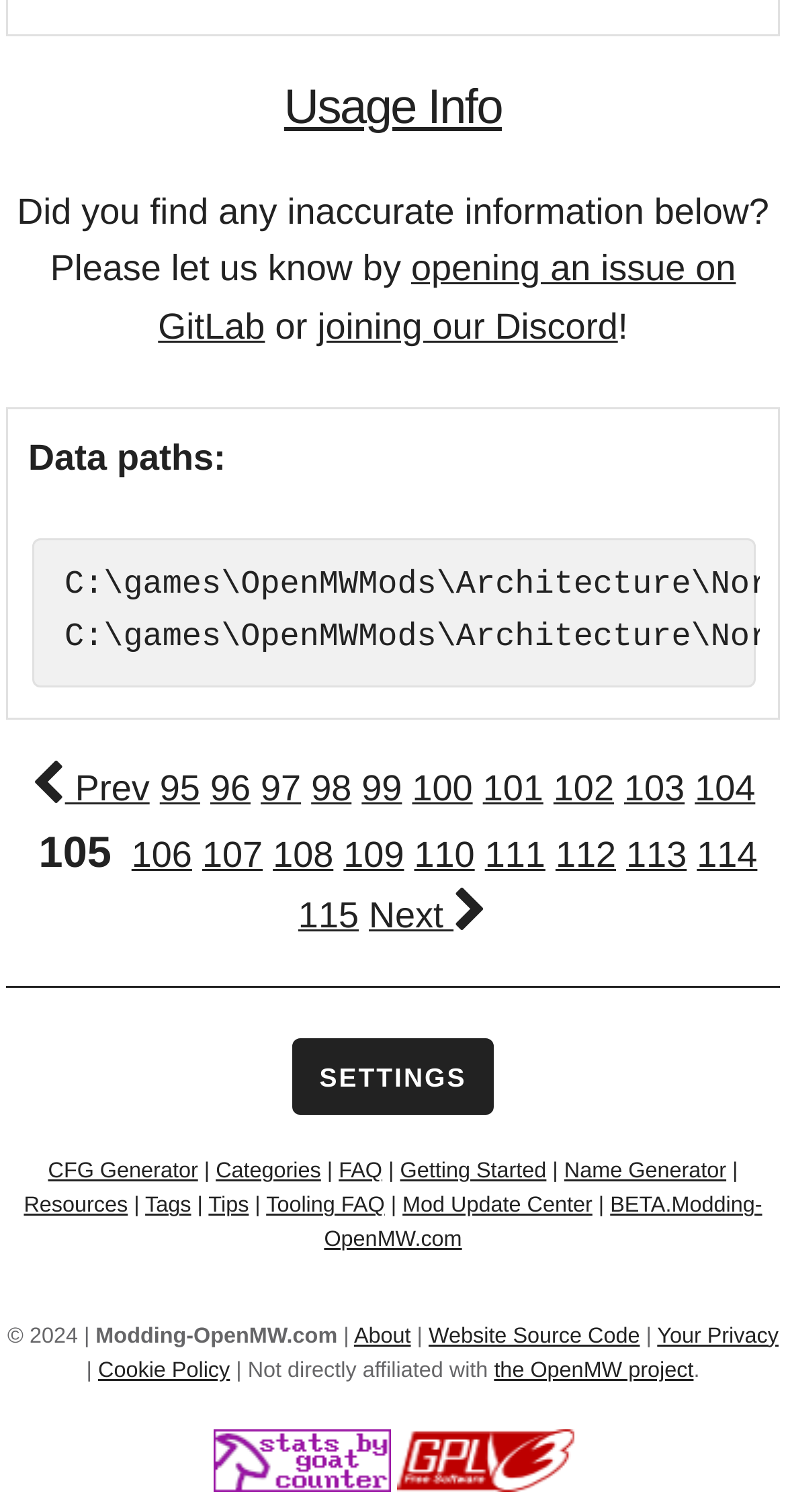Can you find the bounding box coordinates of the area I should click to execute the following instruction: "Open 'CFG Generator'"?

[0.061, 0.767, 0.252, 0.783]